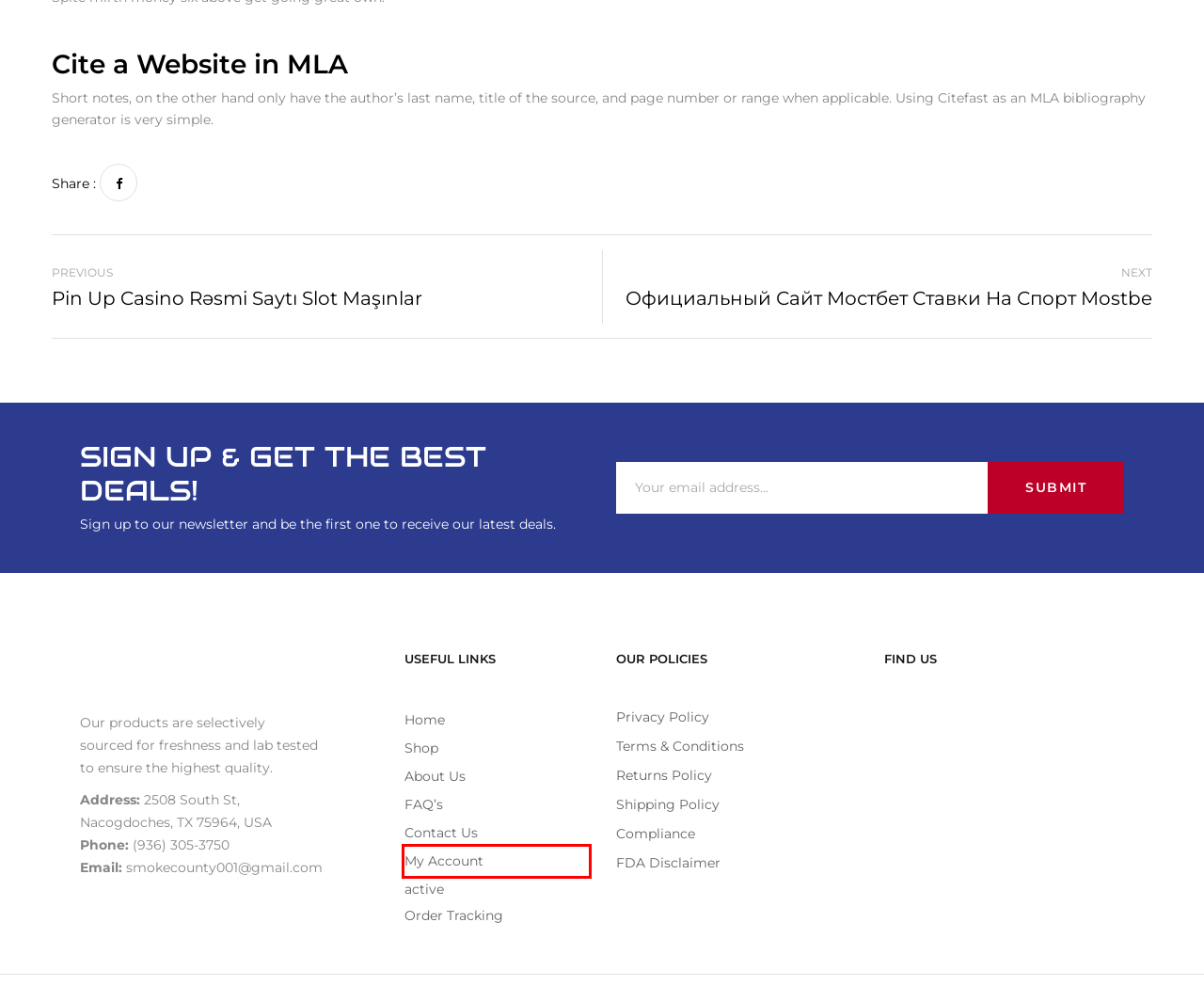Using the screenshot of a webpage with a red bounding box, pick the webpage description that most accurately represents the new webpage after the element inside the red box is clicked. Here are the candidates:
A. Privacy Policy - Smoke County
B. Pin Up Casino Rəsmi Saytı Slot Maşınlar - Smoke County
C. Order Tracking - Smoke County
D. FDA Disclaimer - Smoke County
E. My Account - Smoke County
F. Compliance - Smoke County
G. Terms and Conditions - Smoke County
H. Shop - Smoke County

E